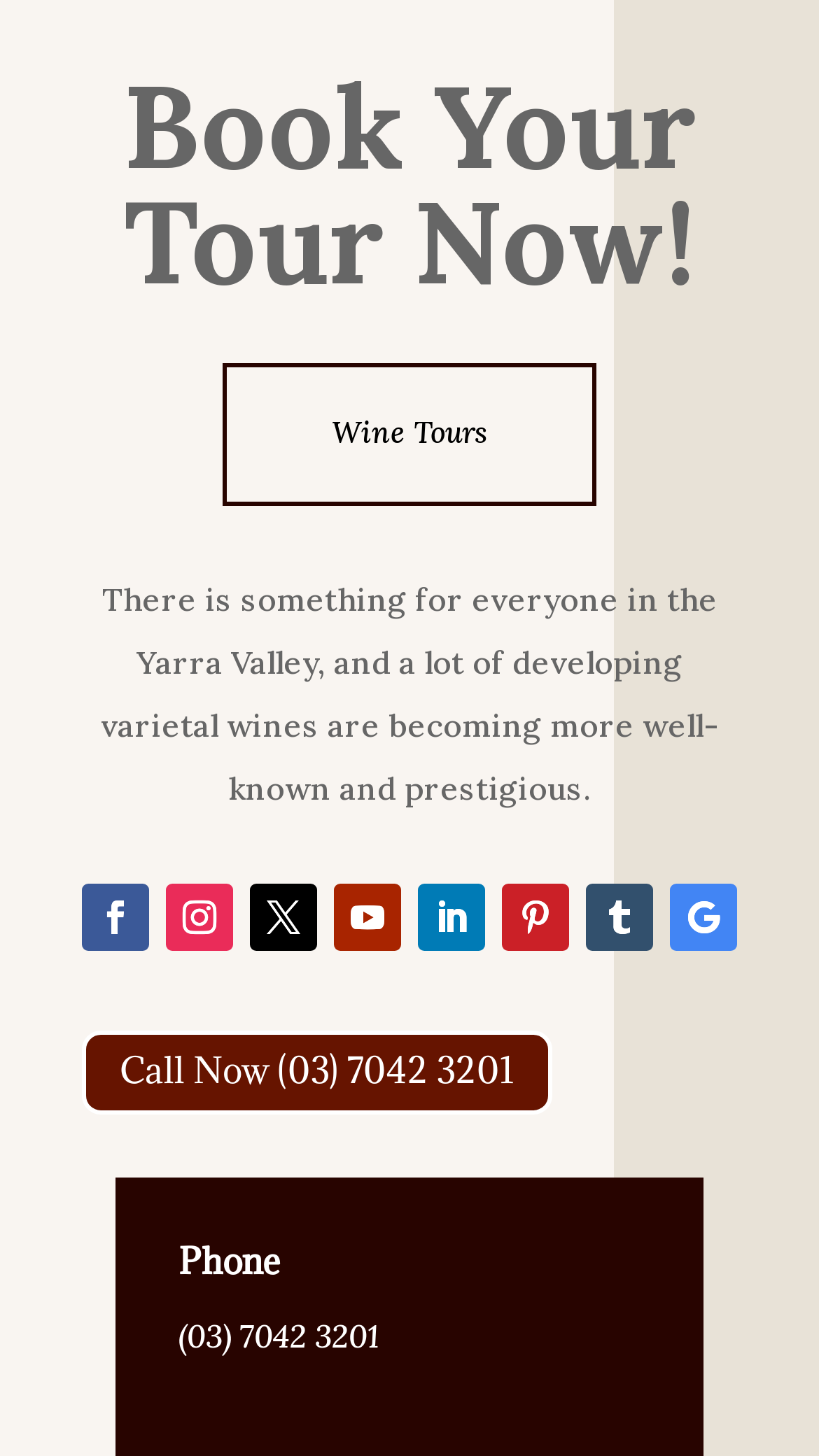Find the bounding box of the web element that fits this description: "Call Now (03) 7042 3201".

[0.1, 0.707, 0.674, 0.766]